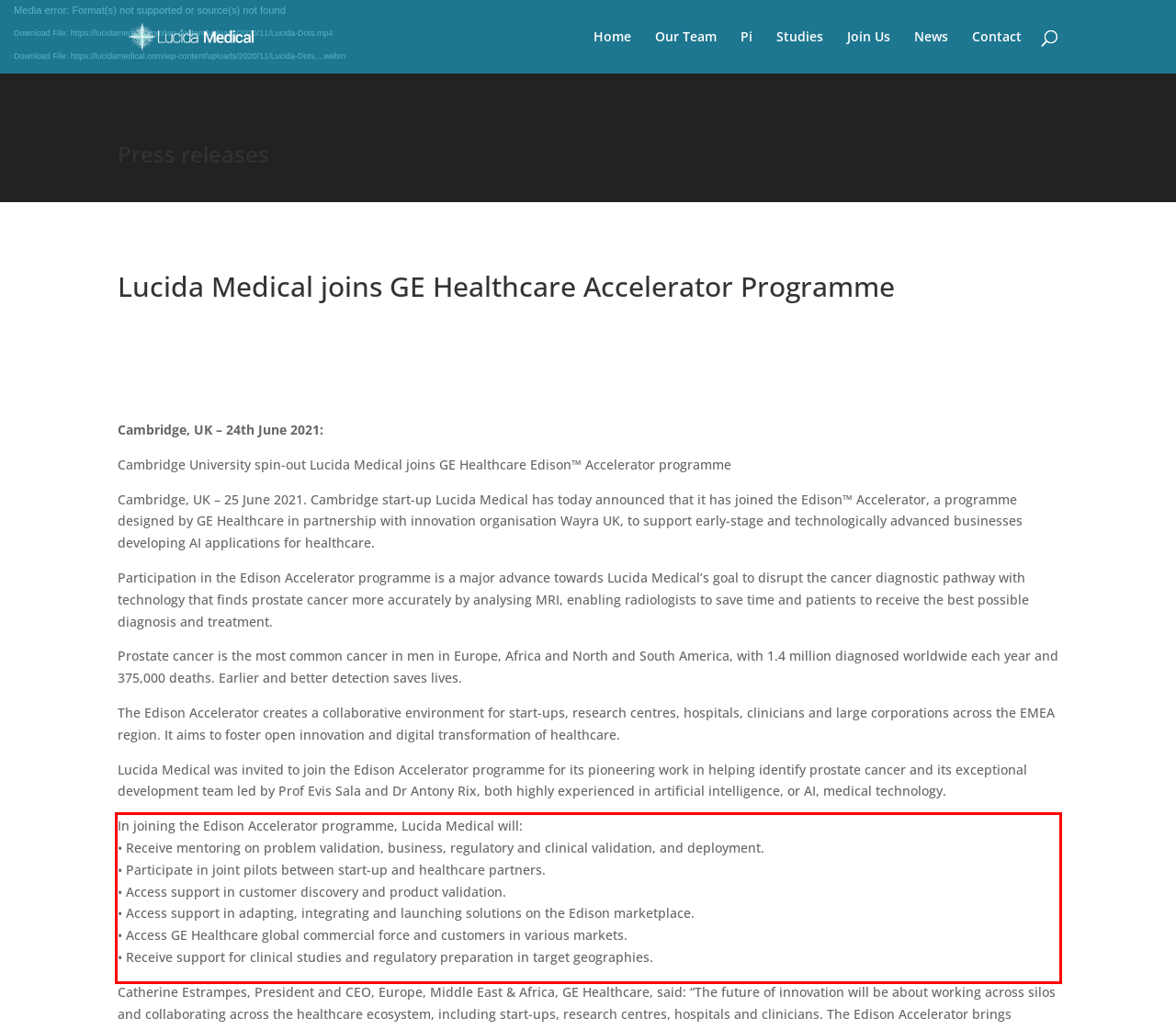Please extract the text content within the red bounding box on the webpage screenshot using OCR.

In joining the Edison Accelerator programme, Lucida Medical will: • Receive mentoring on problem validation, business, regulatory and clinical validation, and deployment. • Participate in joint pilots between start-up and healthcare partners. • Access support in customer discovery and product validation. • Access support in adapting, integrating and launching solutions on the Edison marketplace. • Access GE Healthcare global commercial force and customers in various markets. • Receive support for clinical studies and regulatory preparation in target geographies.